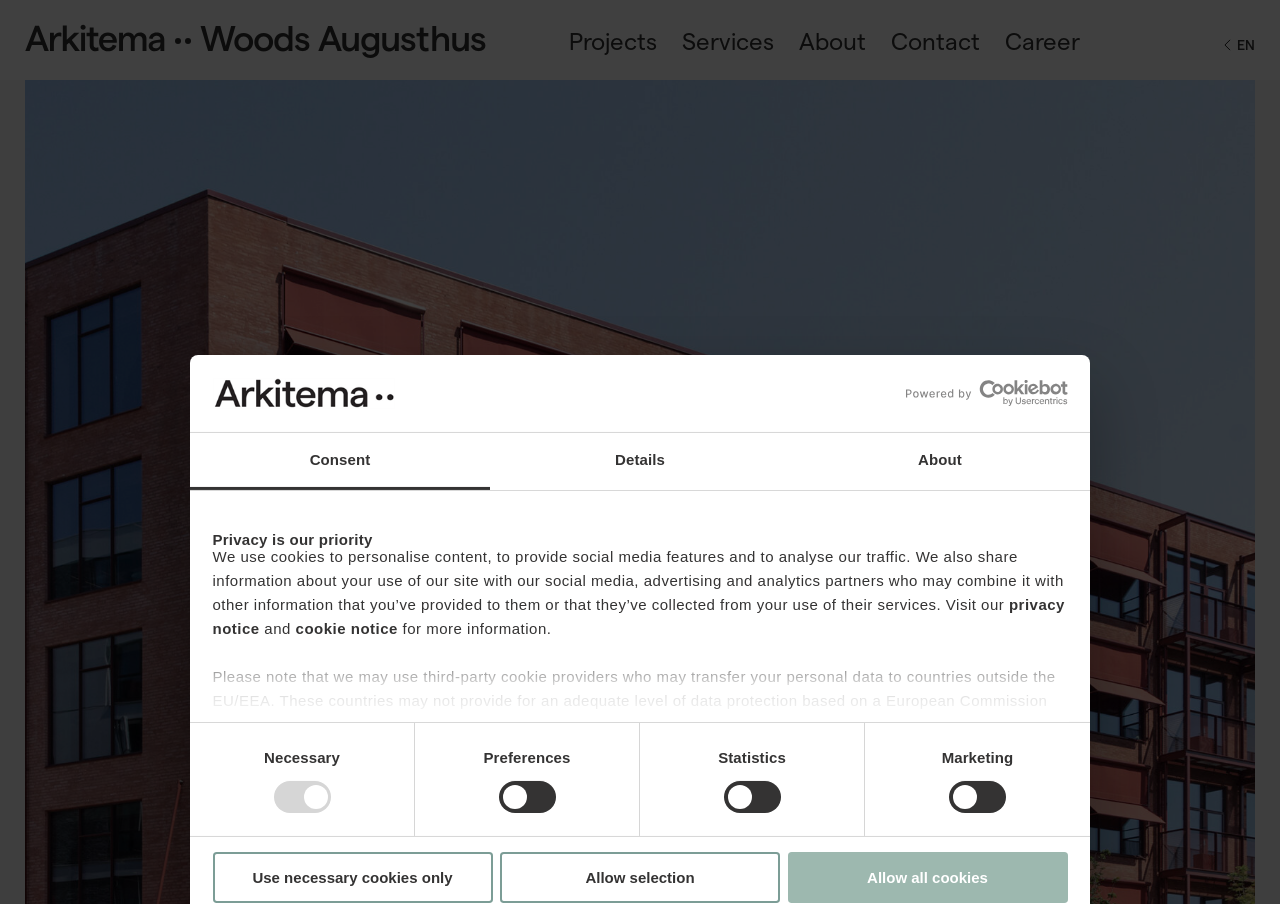Identify the bounding box for the described UI element: "Services".

[0.533, 0.028, 0.605, 0.06]